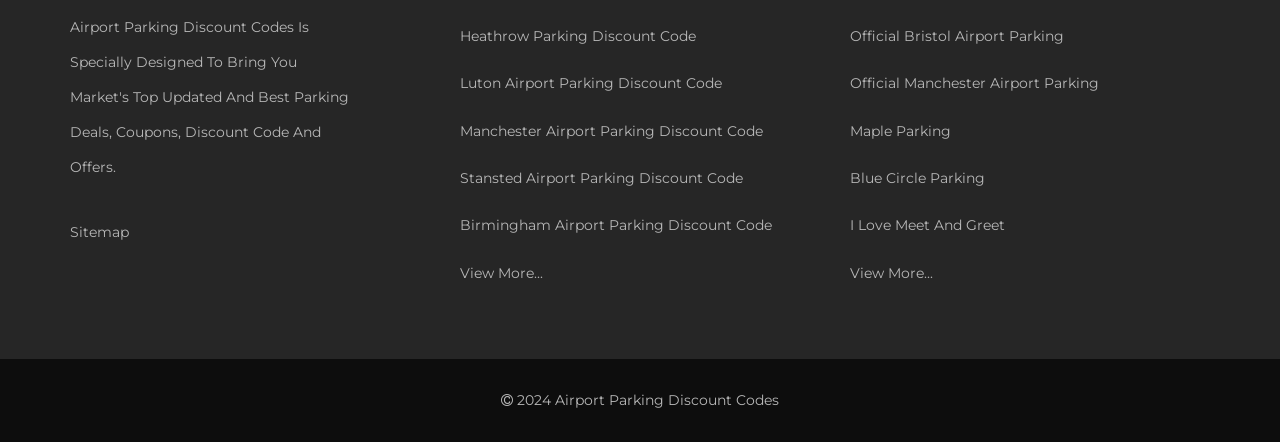Identify the coordinates of the bounding box for the element that must be clicked to accomplish the instruction: "click the 'DONATE VIA PAYPAL' button".

None